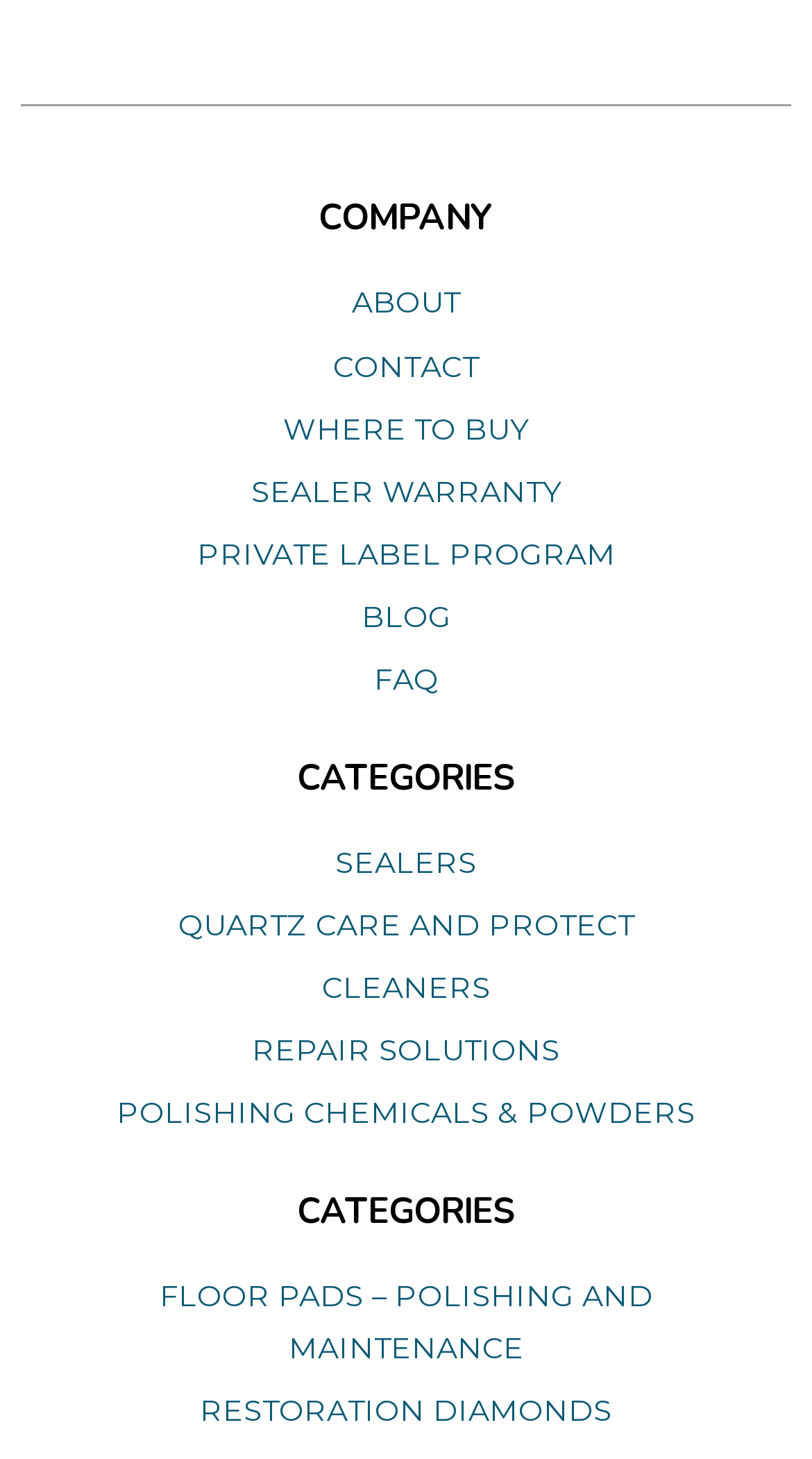Pinpoint the bounding box coordinates of the element that must be clicked to accomplish the following instruction: "view sealers". The coordinates should be in the format of four float numbers between 0 and 1, i.e., [left, top, right, bottom].

[0.051, 0.573, 0.949, 0.617]